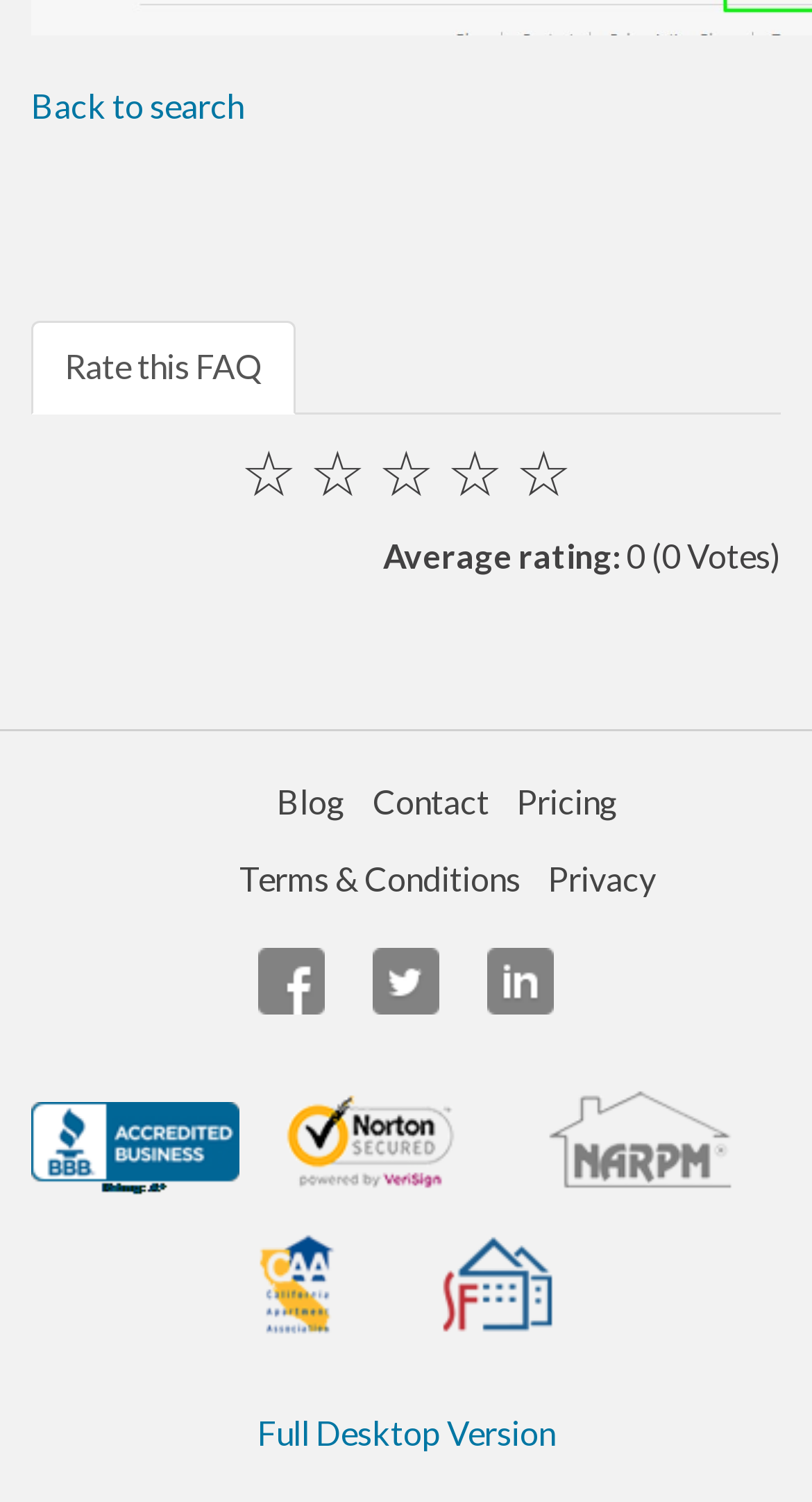Determine the bounding box coordinates of the region to click in order to accomplish the following instruction: "Rate this FAQ". Provide the coordinates as four float numbers between 0 and 1, specifically [left, top, right, bottom].

[0.038, 0.214, 0.364, 0.276]